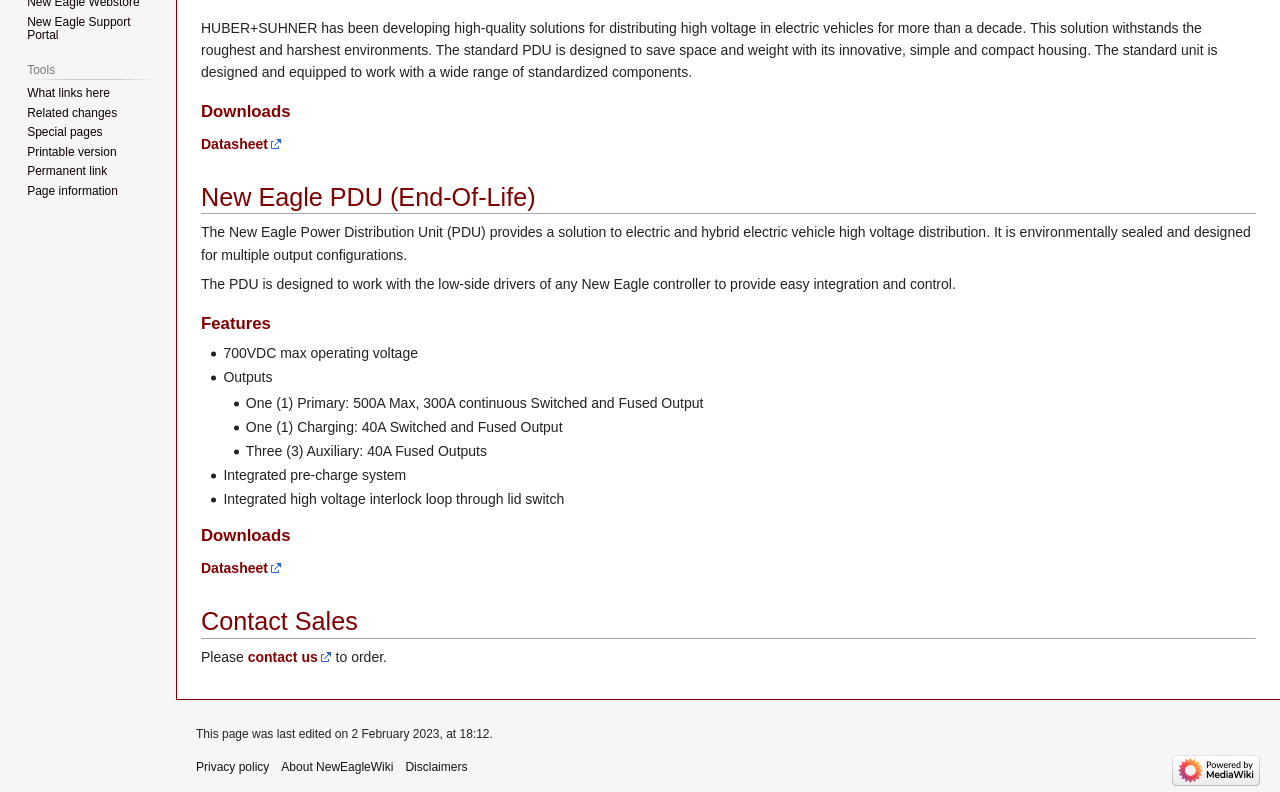Identify the bounding box for the element characterized by the following description: "New Eagle Support Portal".

[0.021, 0.019, 0.102, 0.053]